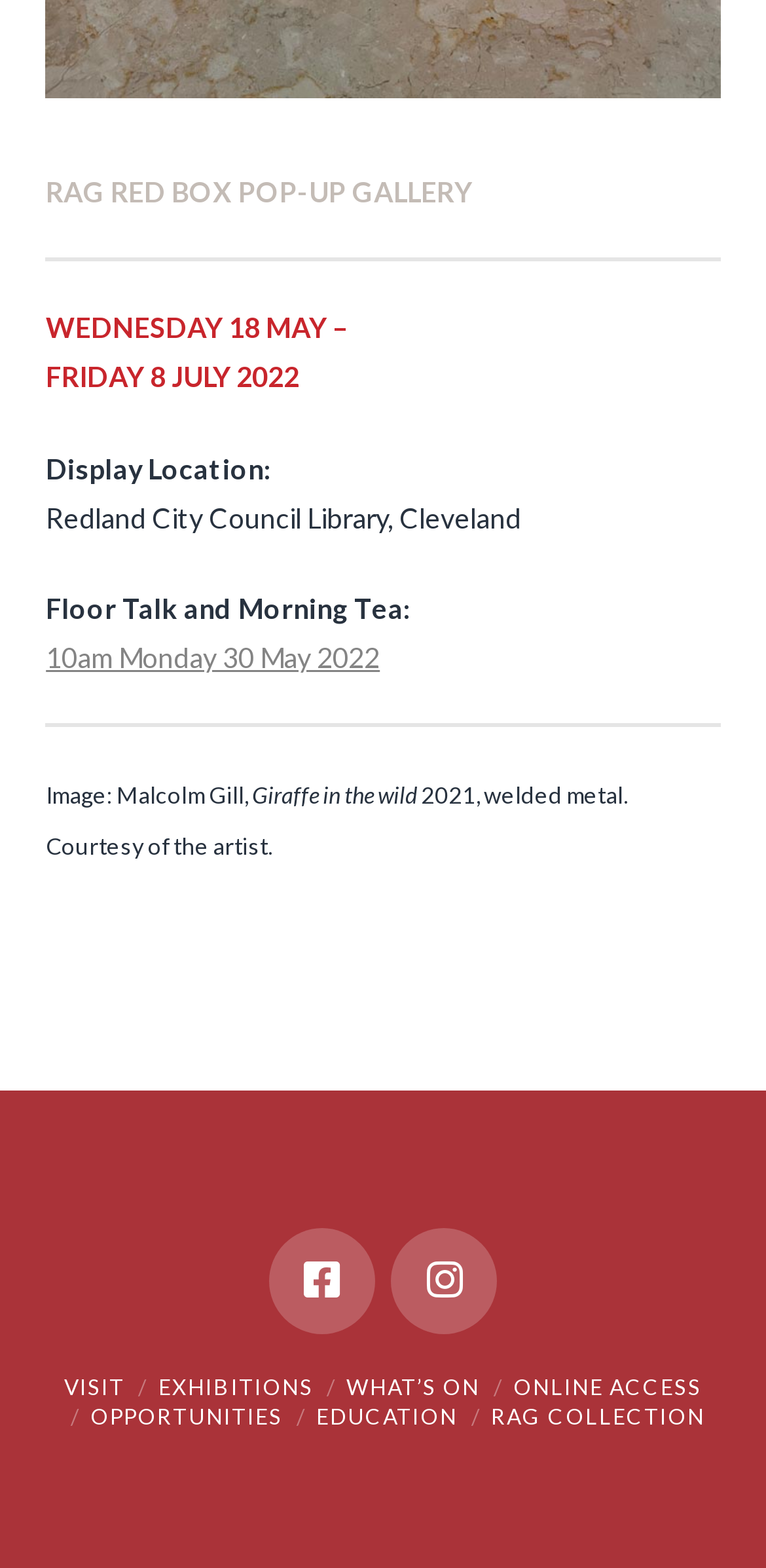Please provide a short answer using a single word or phrase for the question:
How many social media links are there?

2